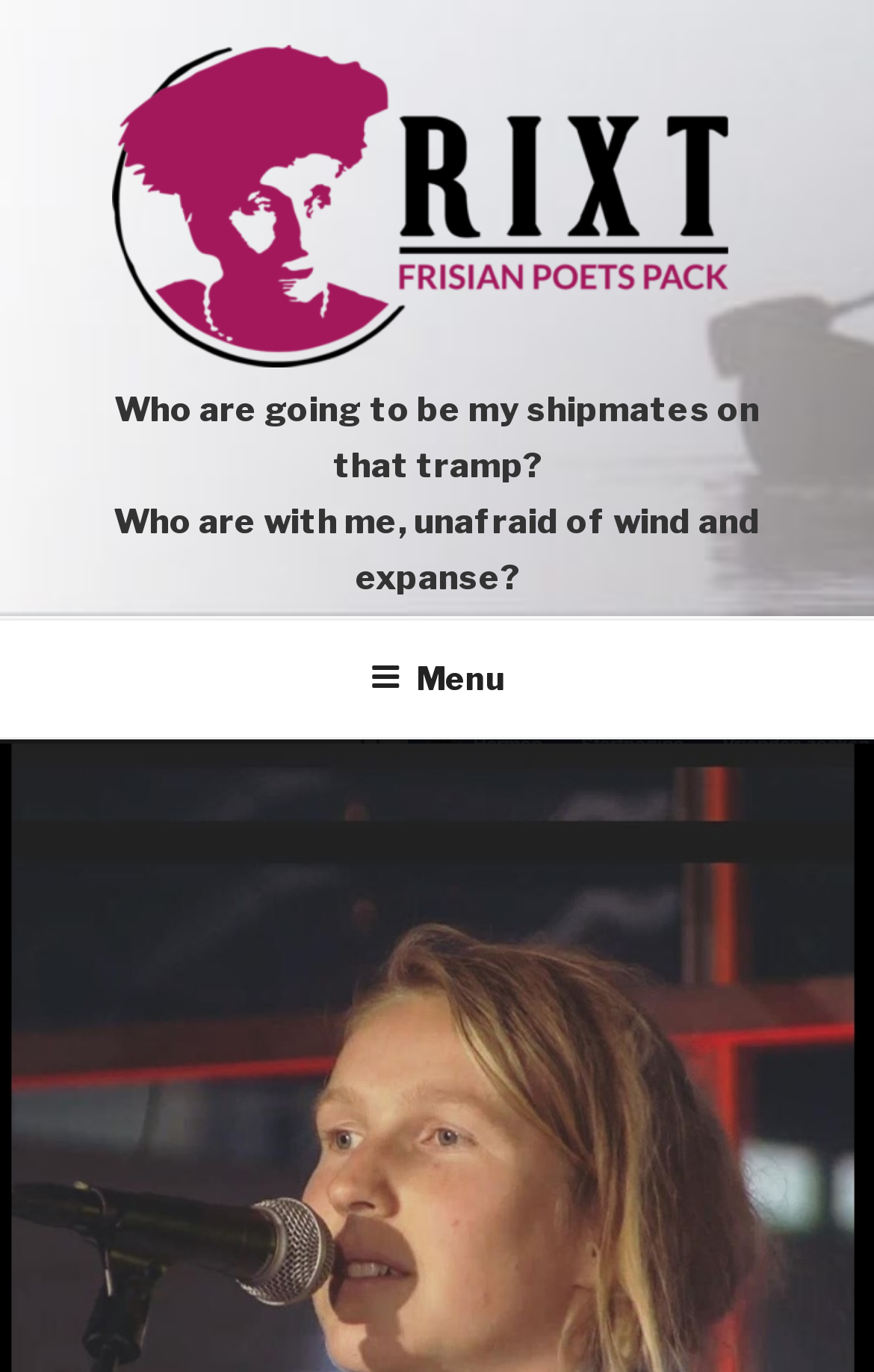Identify the bounding box coordinates for the UI element described by the following text: "Menu". Provide the coordinates as four float numbers between 0 and 1, in the format [left, top, right, bottom].

[0.386, 0.454, 0.614, 0.534]